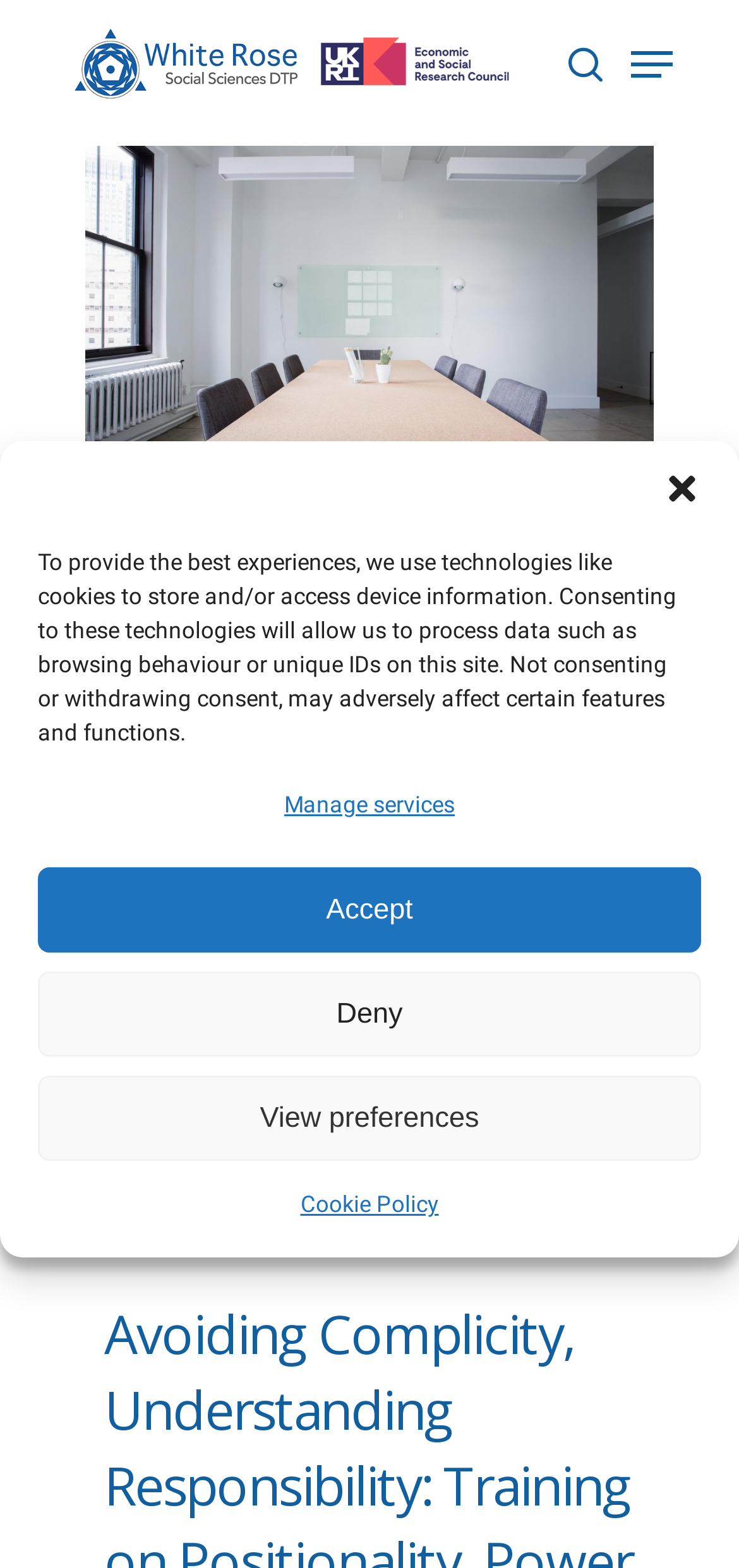Identify the bounding box of the UI element described as follows: "Civil Society, Development and Democracy". Provide the coordinates as four float numbers in the range of 0 to 1 [left, top, right, bottom].

[0.682, 0.264, 1.0, 0.35]